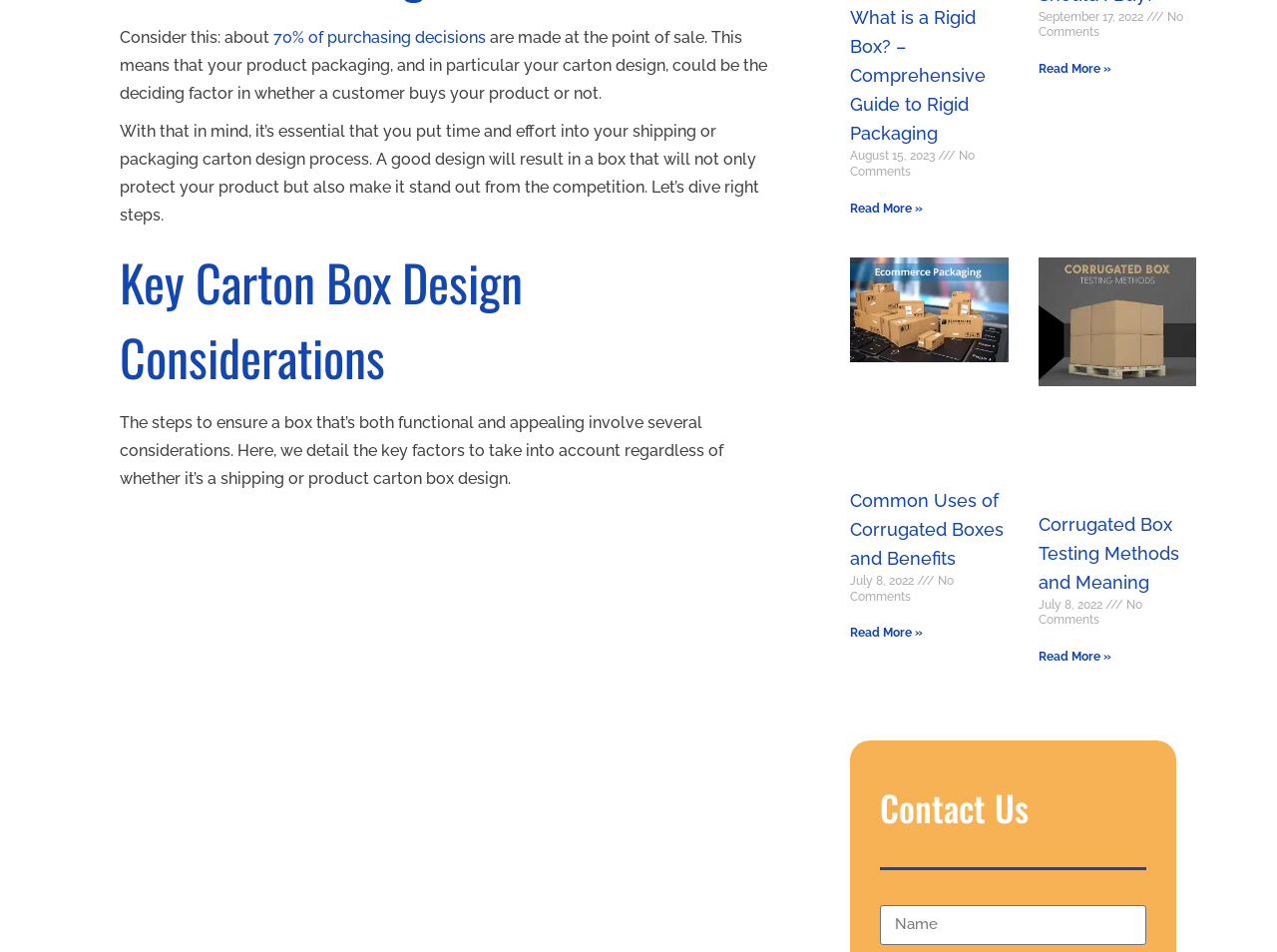Please provide the bounding box coordinates for the element that needs to be clicked to perform the following instruction: "Read more about what laminator to buy". The coordinates should be given as four float numbers between 0 and 1, i.e., [left, top, right, bottom].

[0.813, 0.065, 0.87, 0.079]